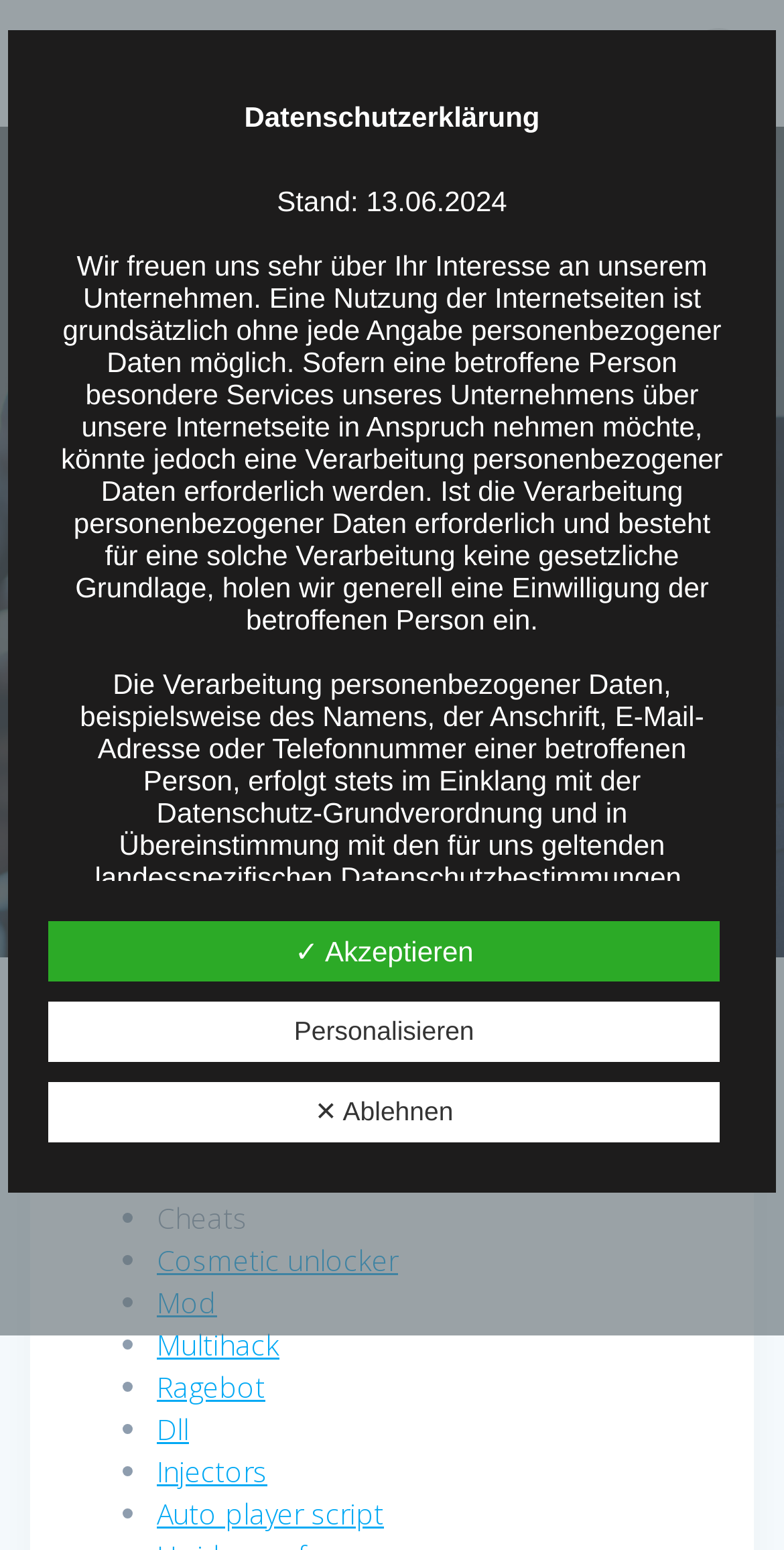Extract the primary heading text from the webpage.

Hacks Free Download | Fake Lag, Mods, Anti-Cheat Bypasser